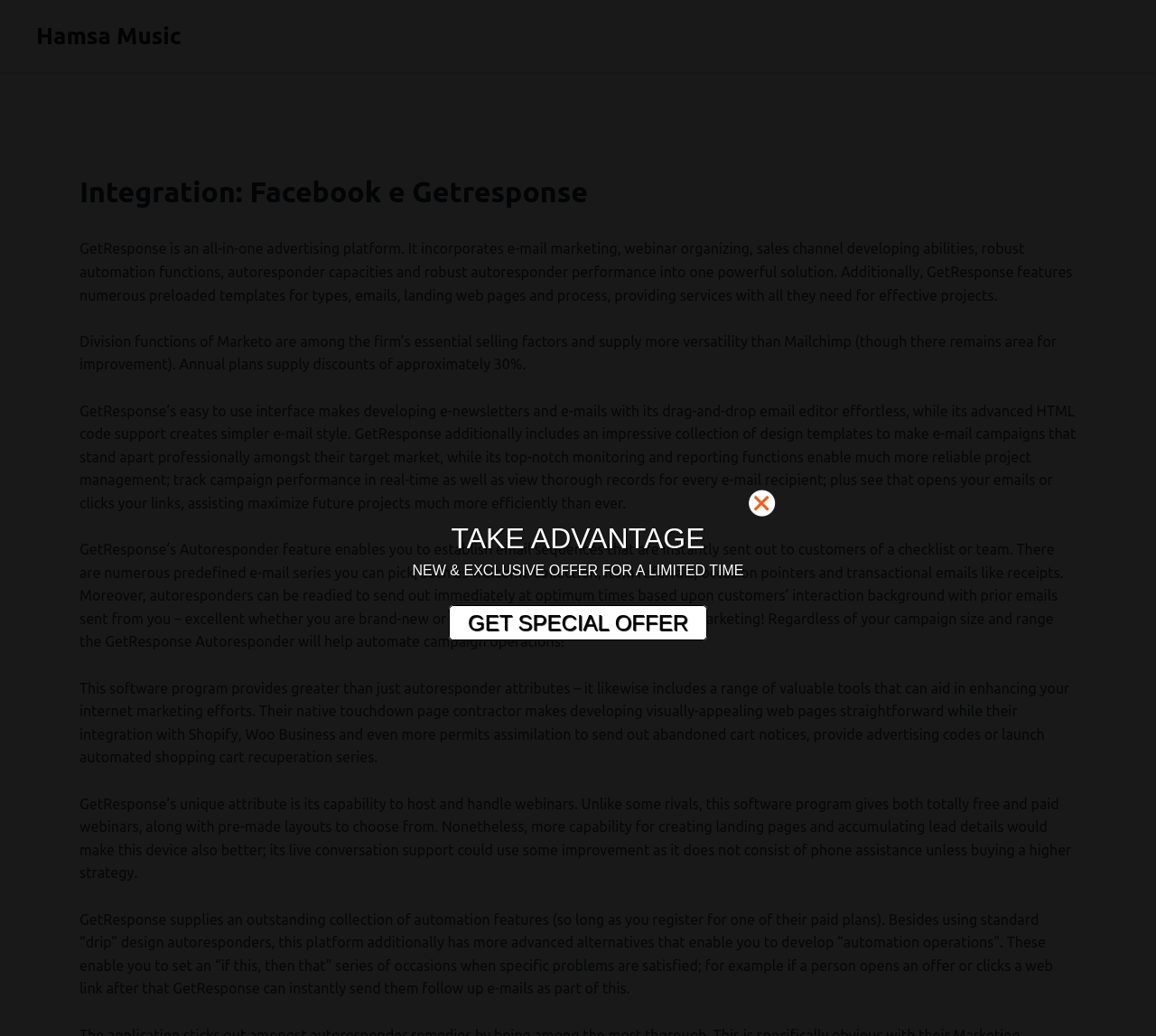From the webpage screenshot, predict the bounding box of the UI element that matches this description: "Hamsa Music".

[0.031, 0.022, 0.157, 0.047]